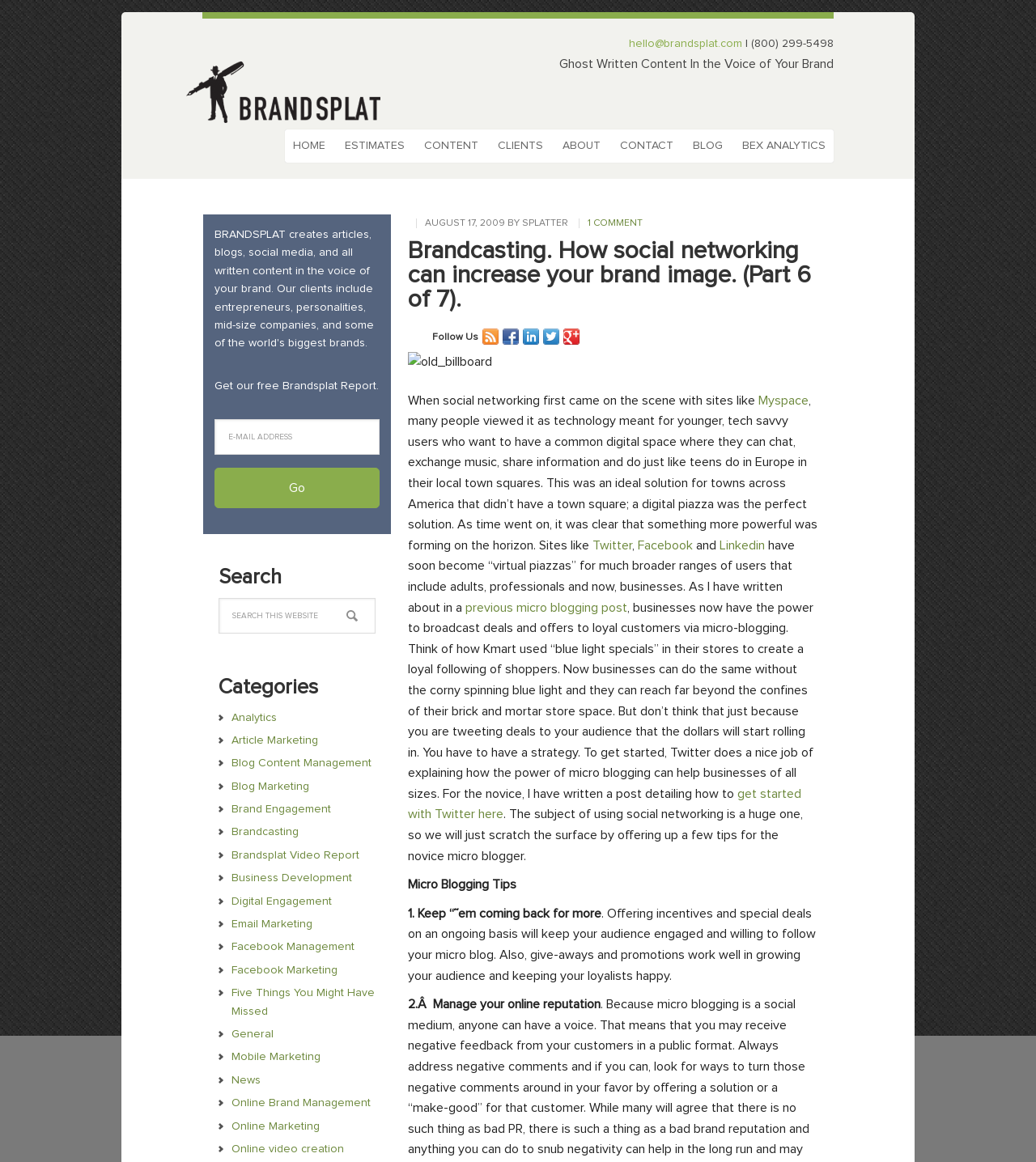What is the topic of the article?
Please provide a comprehensive answer based on the visual information in the image.

The topic of the article can be inferred from the heading 'Brandcasting. How social networking can increase your brand image. (Part 6 of 7).' and the content of the article, which discusses the use of social networking for brand image.